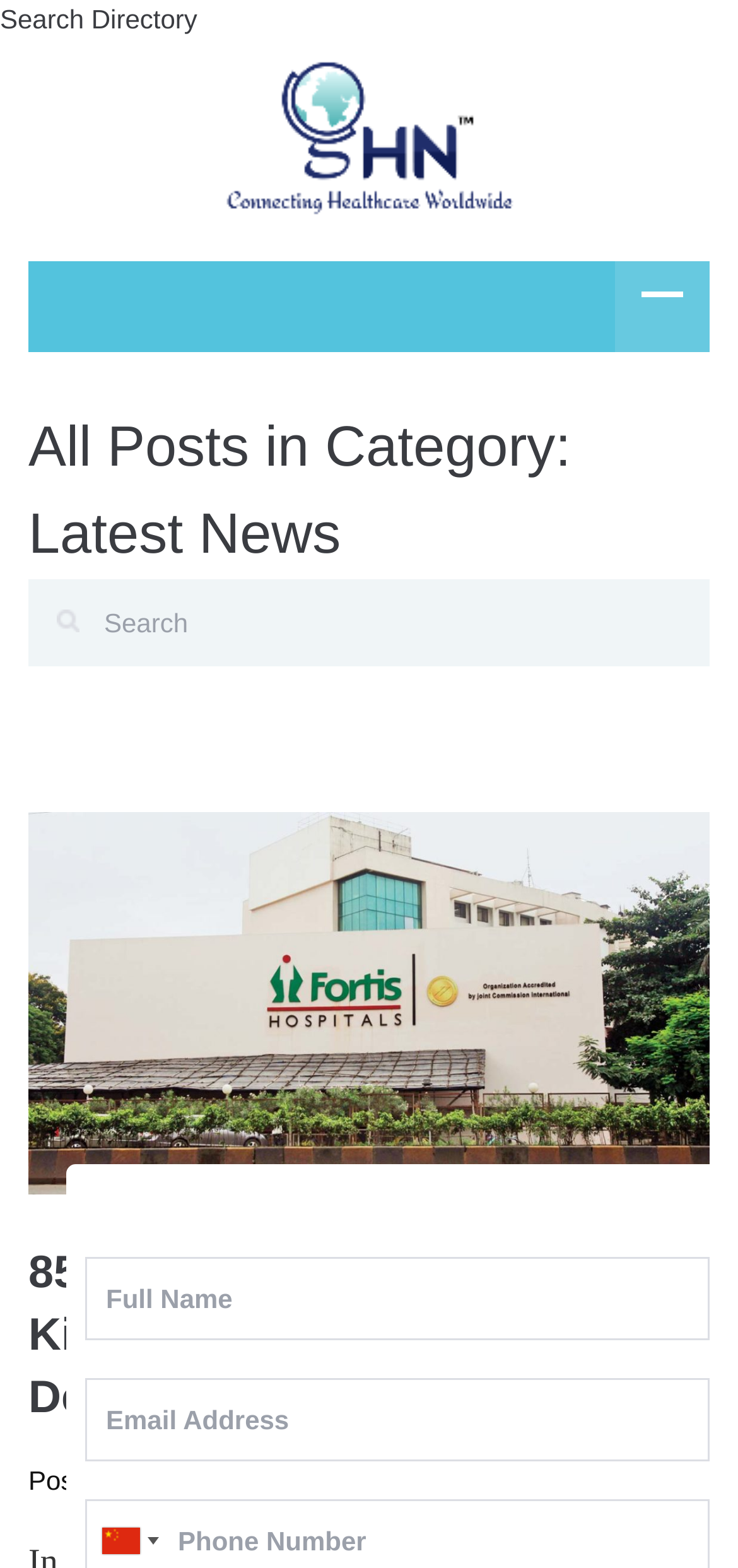Locate the bounding box coordinates for the element described below: "name="s" placeholder="Search"". The coordinates must be four float values between 0 and 1, formatted as [left, top, right, bottom].

[0.038, 0.369, 0.962, 0.425]